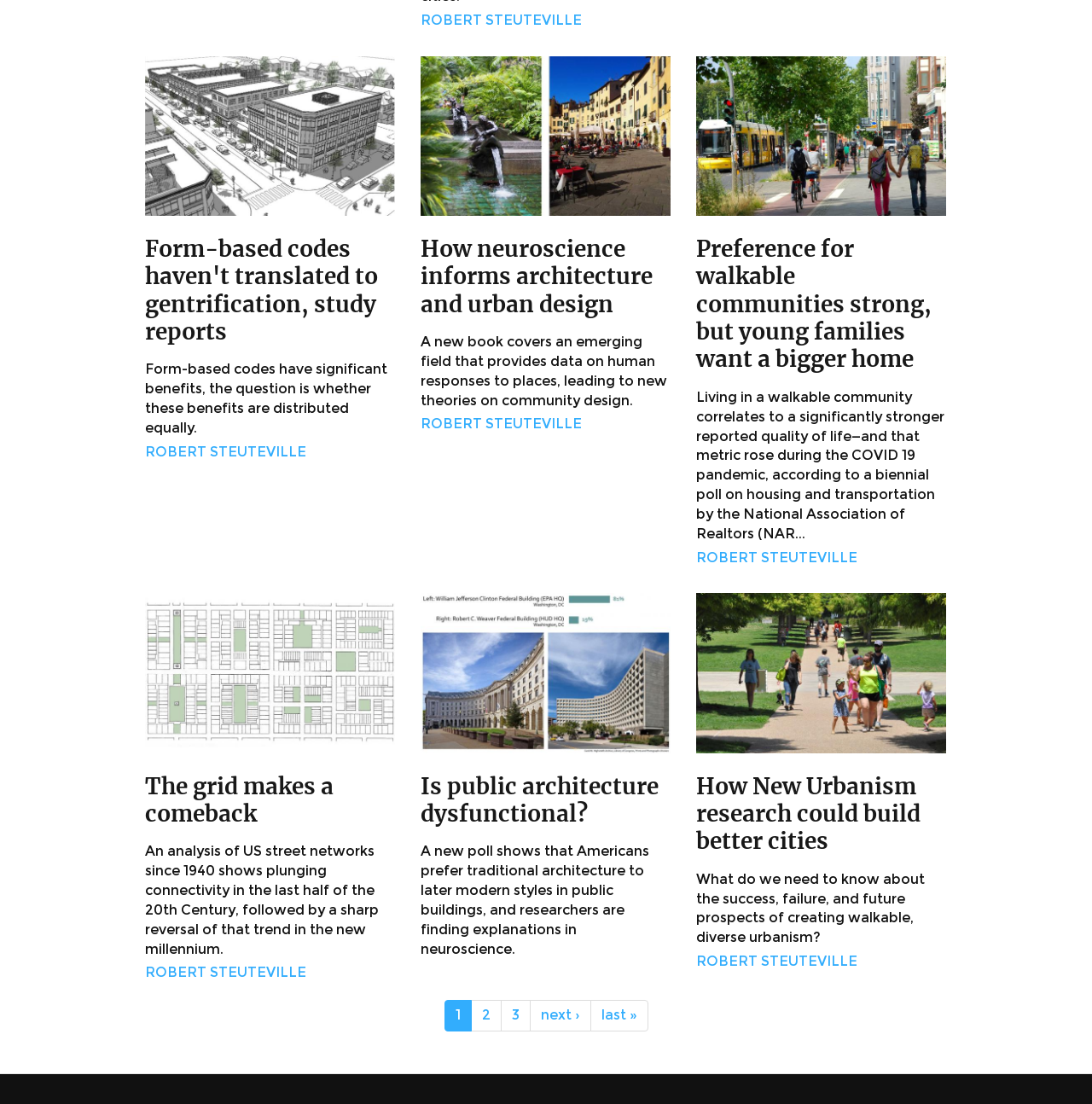What is the topic of the first article?
Answer the question with a thorough and detailed explanation.

I determined the topic of the first article by looking at the heading element with the text 'Form-based codes haven't translated to gentrification, study reports' and the corresponding link element with the same text. This suggests that the article is about form-based codes and their relationship to gentrification.